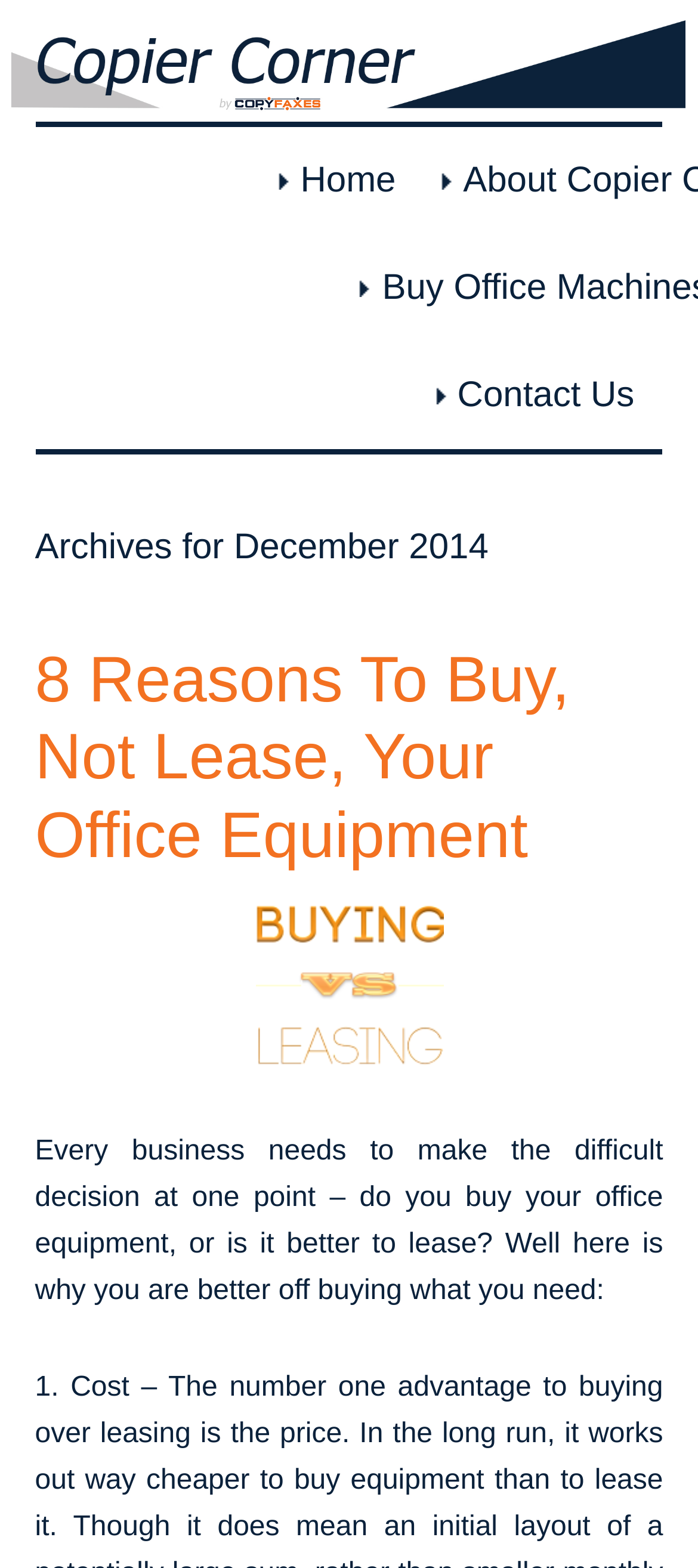Is there an image in the article?
Provide an in-depth answer to the question, covering all aspects.

An image can be found under the 'Archives for December 2014' heading, which contains an image element with the description 'buying-vs-leasing'.